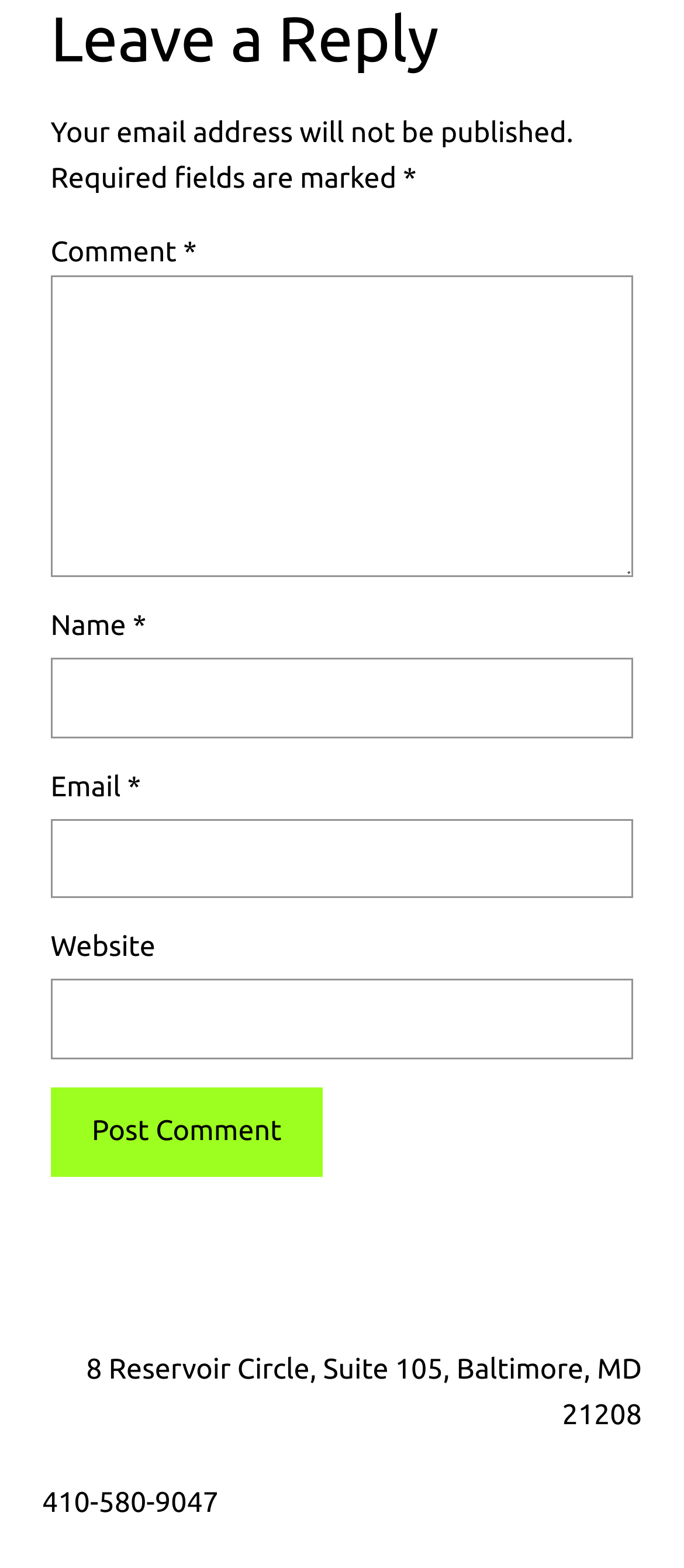What is the label of the button at the bottom of the form?
Based on the screenshot, provide a one-word or short-phrase response.

Post Comment